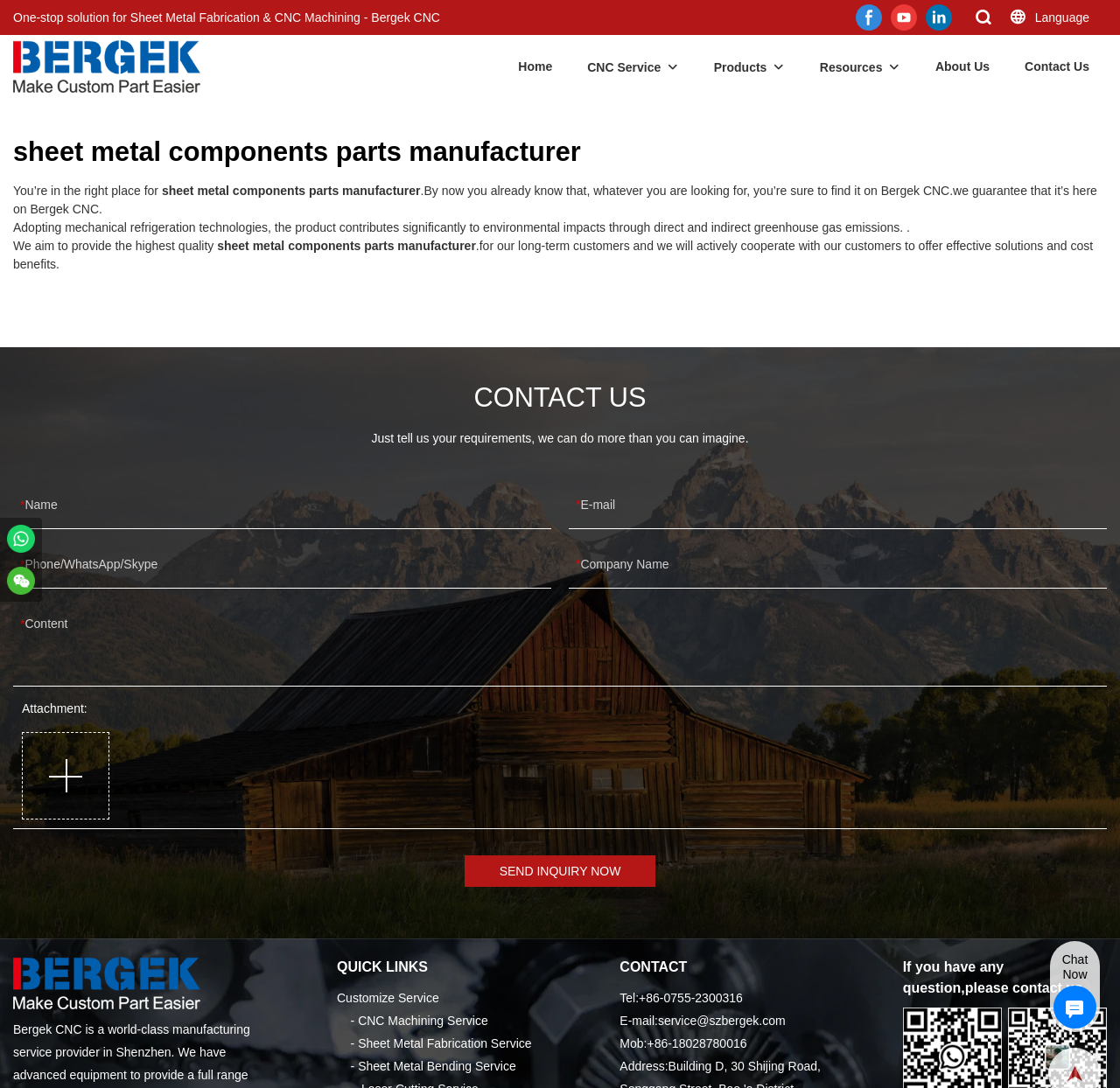What is the purpose of the 'CONTACT US' section?
Answer the question with just one word or phrase using the image.

To send inquiries